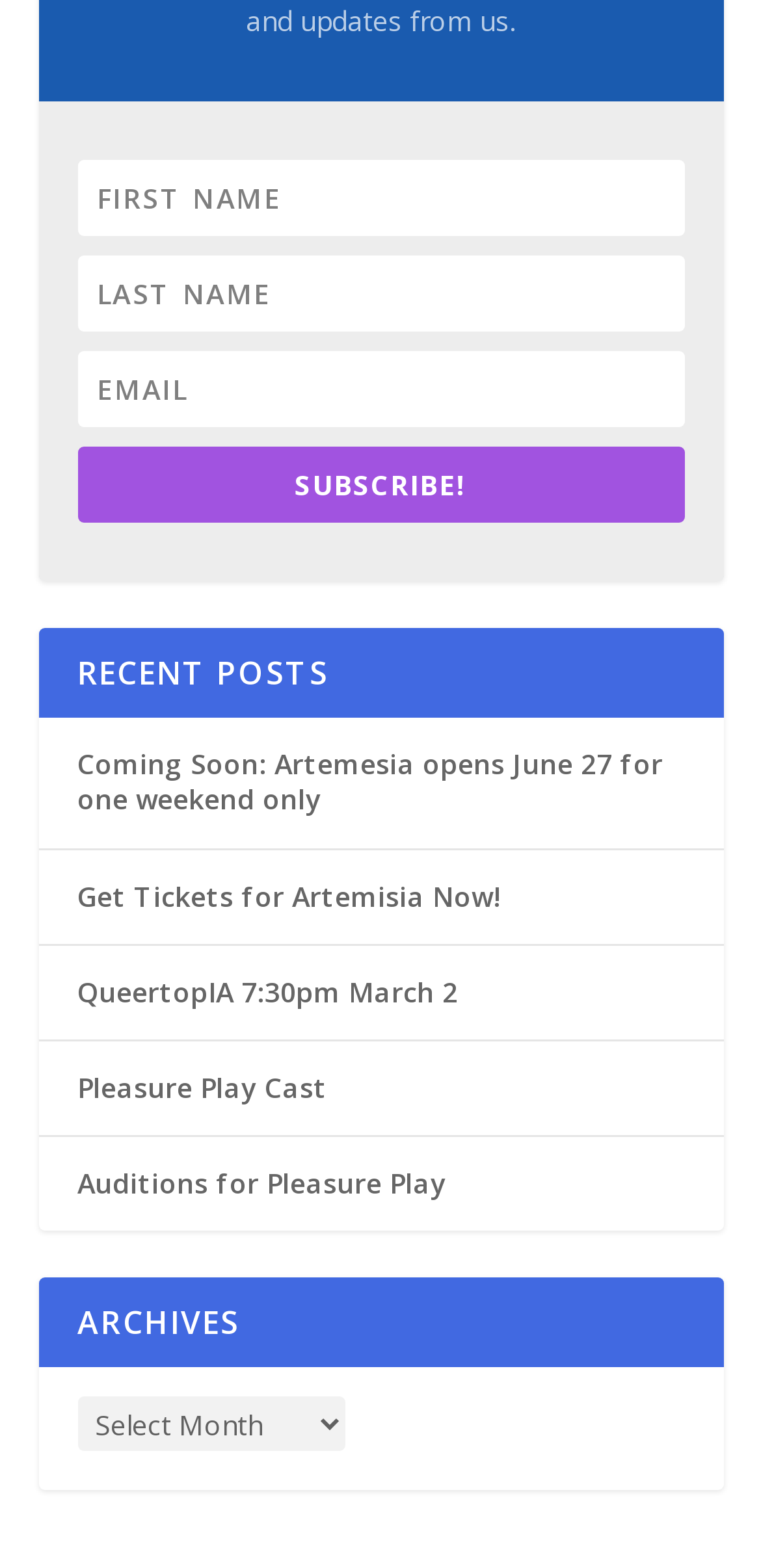Locate the bounding box of the user interface element based on this description: "Get Tickets for Artemisia Now!".

[0.101, 0.559, 0.658, 0.583]